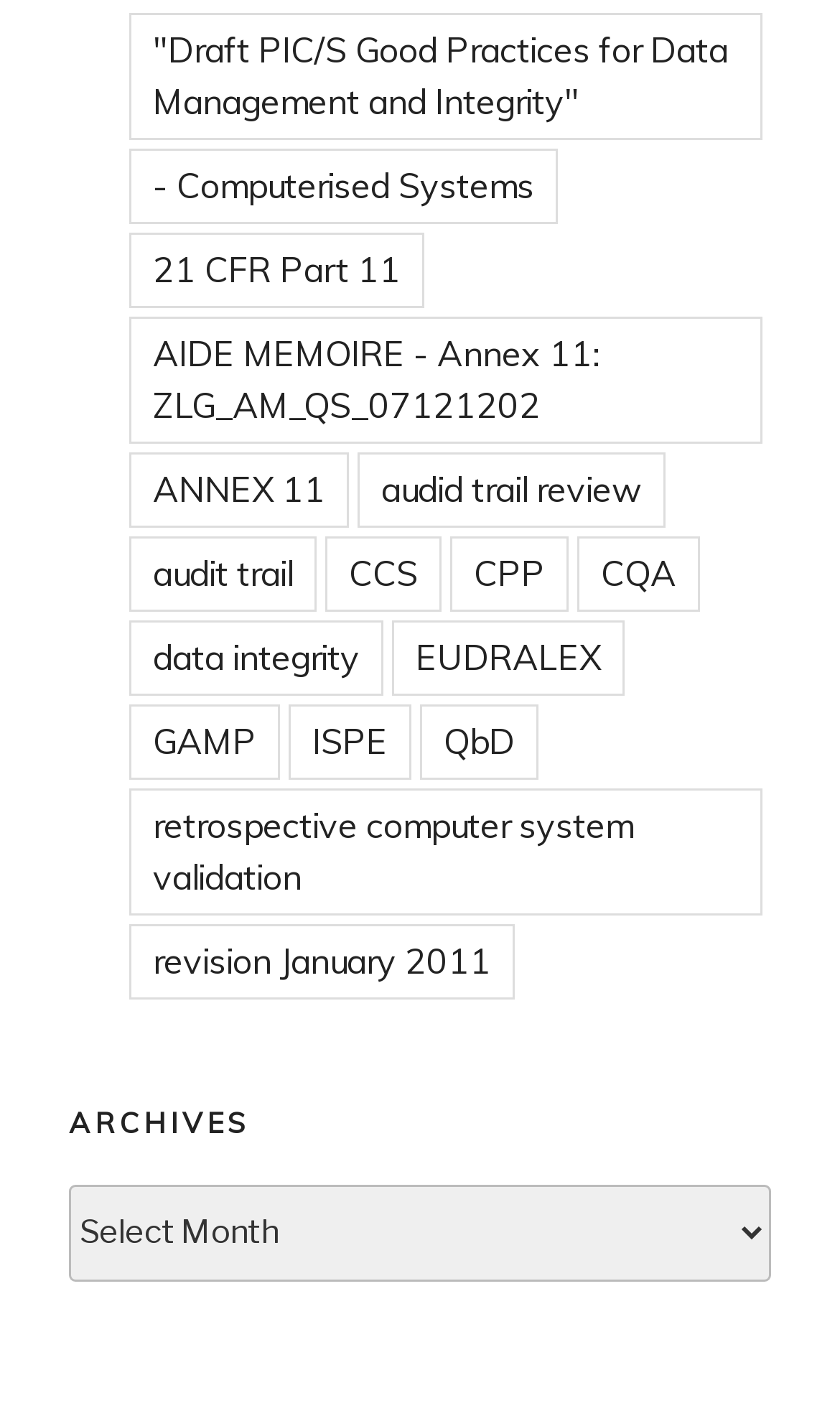What is the first link on the webpage?
Using the image provided, answer with just one word or phrase.

Draft PIC/S Good Practices for Data Management and Integrity